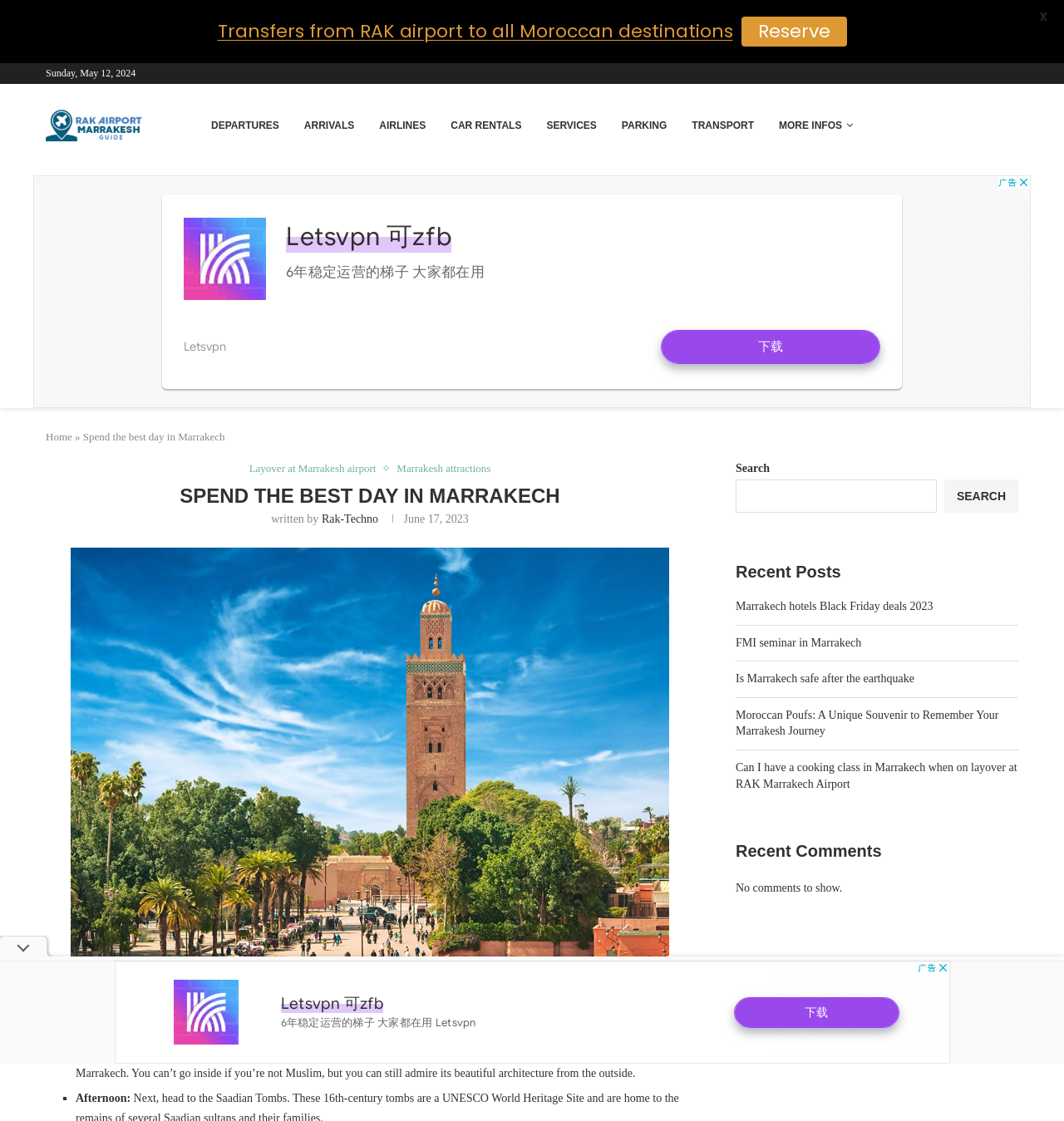Specify the bounding box coordinates for the region that must be clicked to perform the given instruction: "Reserve a transfer from RAK airport".

[0.696, 0.015, 0.796, 0.042]